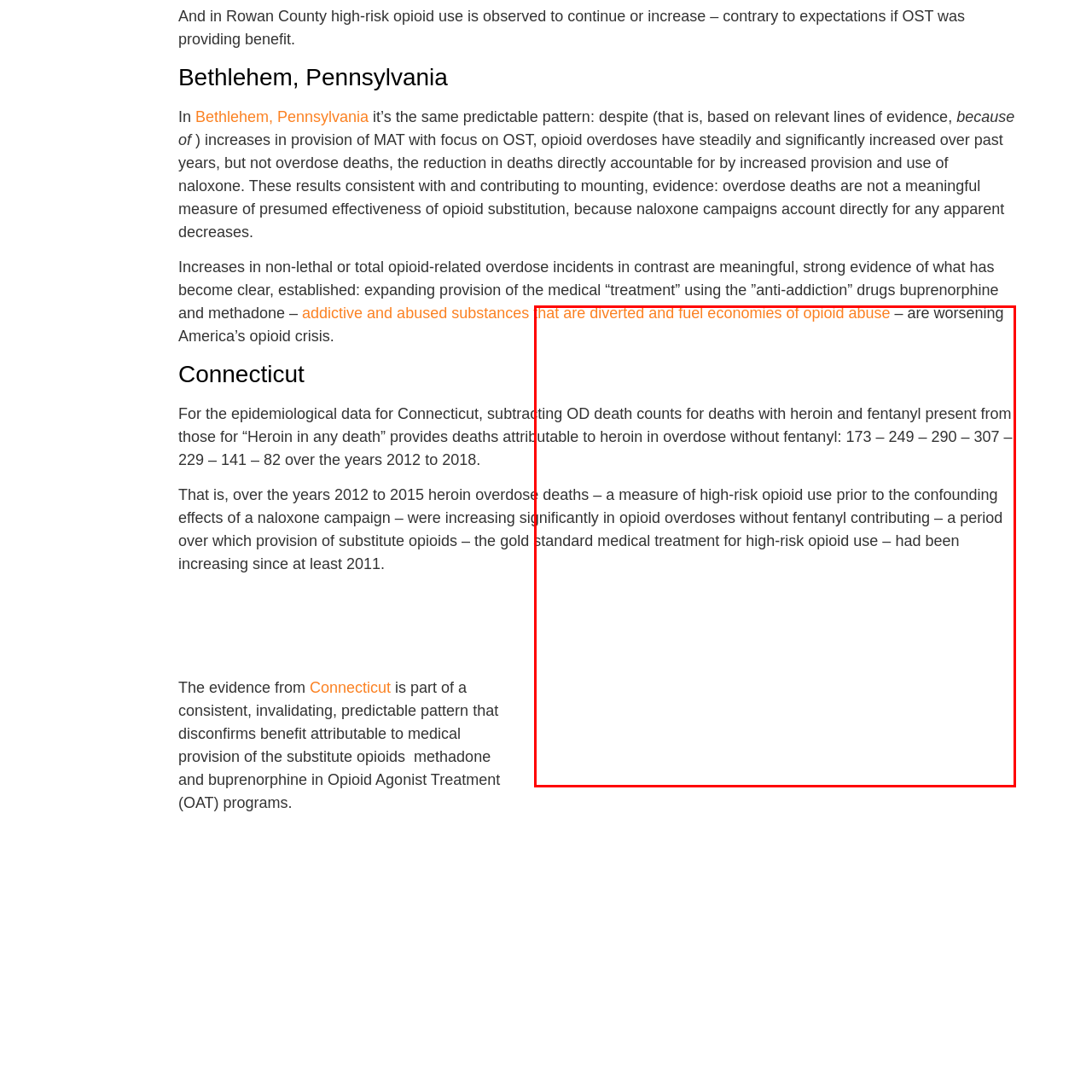Analyze and describe the image content within the red perimeter in detail.

The image illustrates the trend of methadone treatment in Connecticut, highlighting the complex interaction between opioid use and treatment over time. It presents a visual representation of epidemiological data from 2012 to 2018, showing the number of overdose deaths attributable to heroin without fentanyl: 173, 249, 290, 307, 229, 141, and 82 in successive years. This data reveals a significant increase in heroin overdose deaths prior to the influence of fentanyl, suggesting that while the provision of substitute opioids like methadone and buprenorphine has expanded as a part of opioid agonist treatment programs, the rising number of overdose deaths indicates persistent challenges in addressing high-risk opioid use. The ongoing trend underscores the need for continued evaluation of treatment effectiveness and the increasing complexity of opioid-related issues in Connecticut.